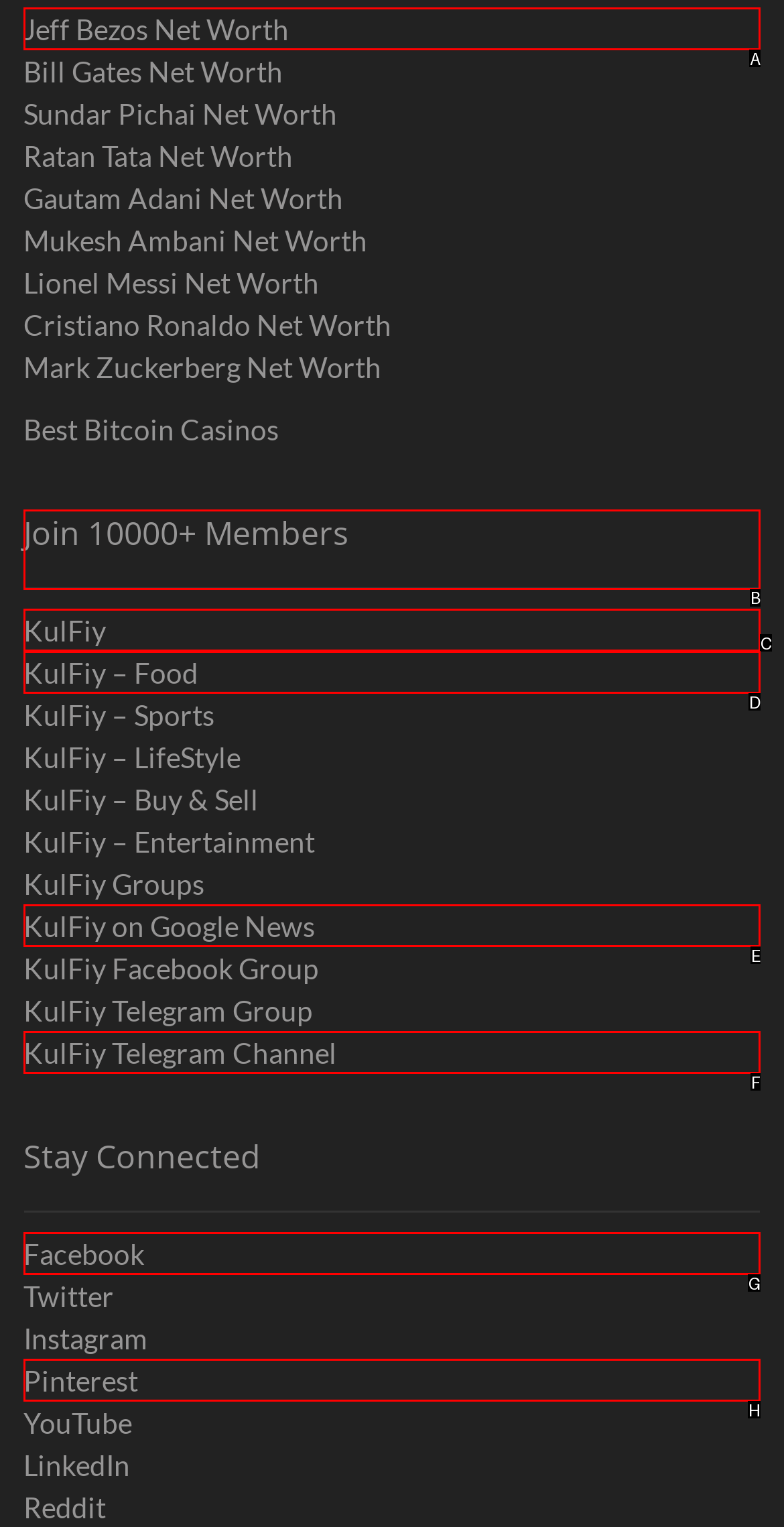Point out the letter of the HTML element you should click on to execute the task: Join 10000+ Members
Reply with the letter from the given options.

B